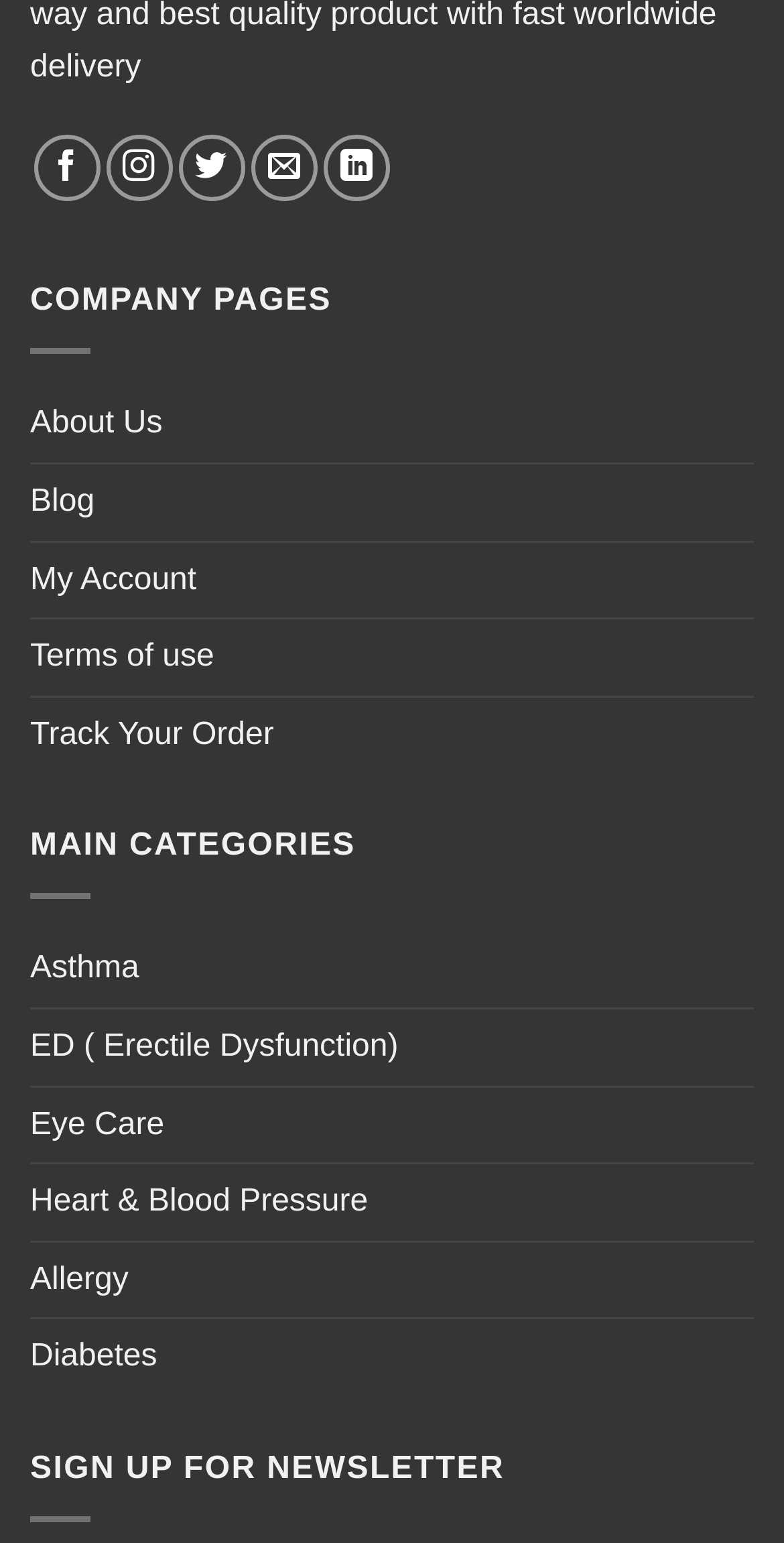What is the last category listed under 'MAIN CATEGORIES'? Please answer the question using a single word or phrase based on the image.

Diabetes